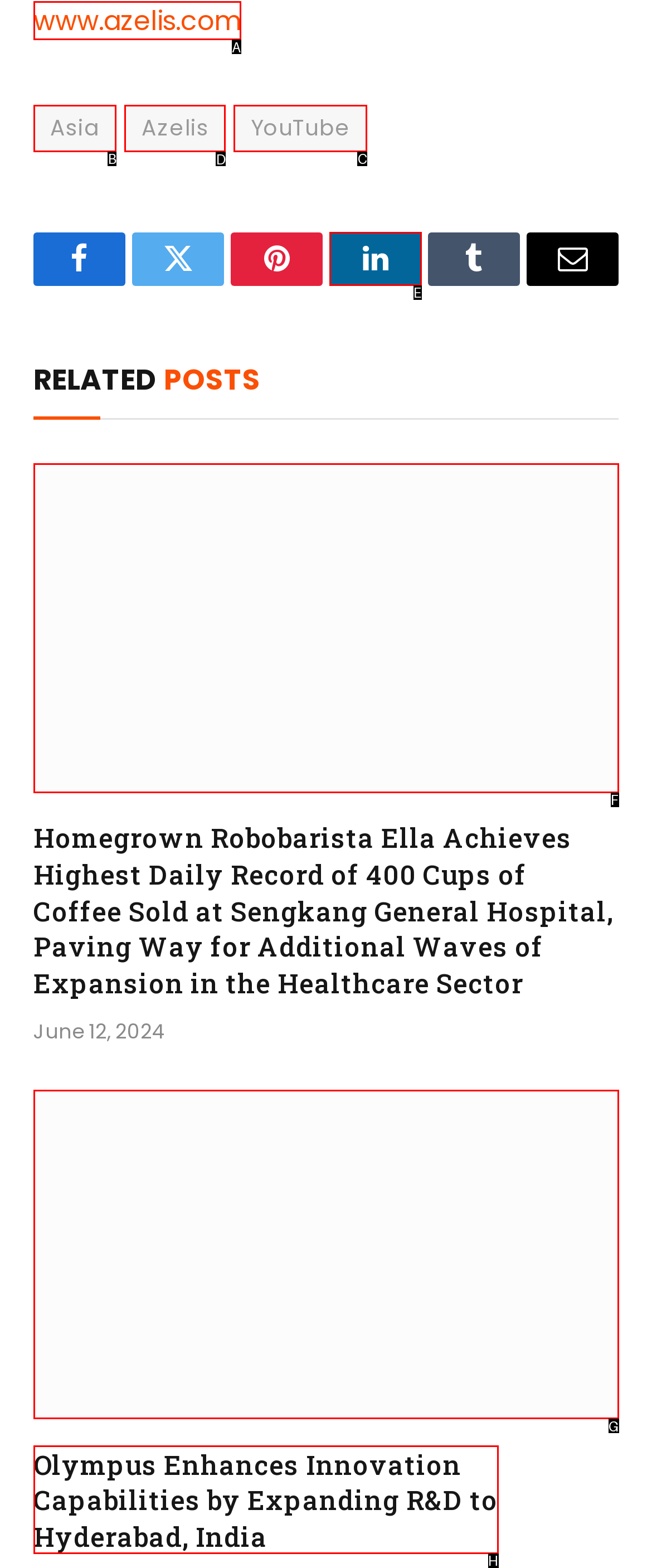Tell me which letter I should select to achieve the following goal: Go to News page
Answer with the corresponding letter from the provided options directly.

None